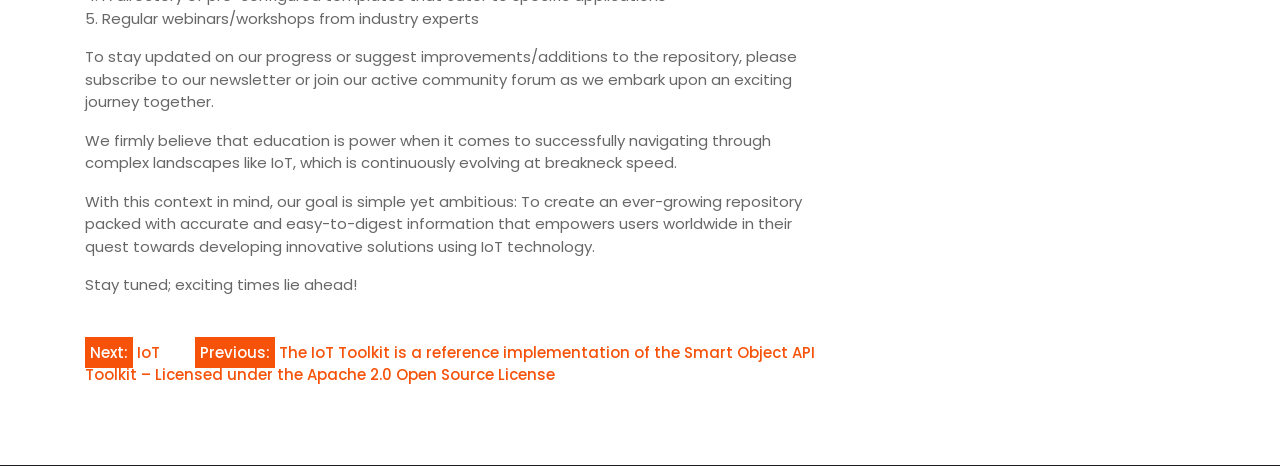What is the tone of the webpage?
Look at the screenshot and provide an in-depth answer.

The tone of the webpage is optimistic, as evident from the phrase 'Stay tuned; exciting times lie ahead!' which suggests a sense of enthusiasm and anticipation for the future.